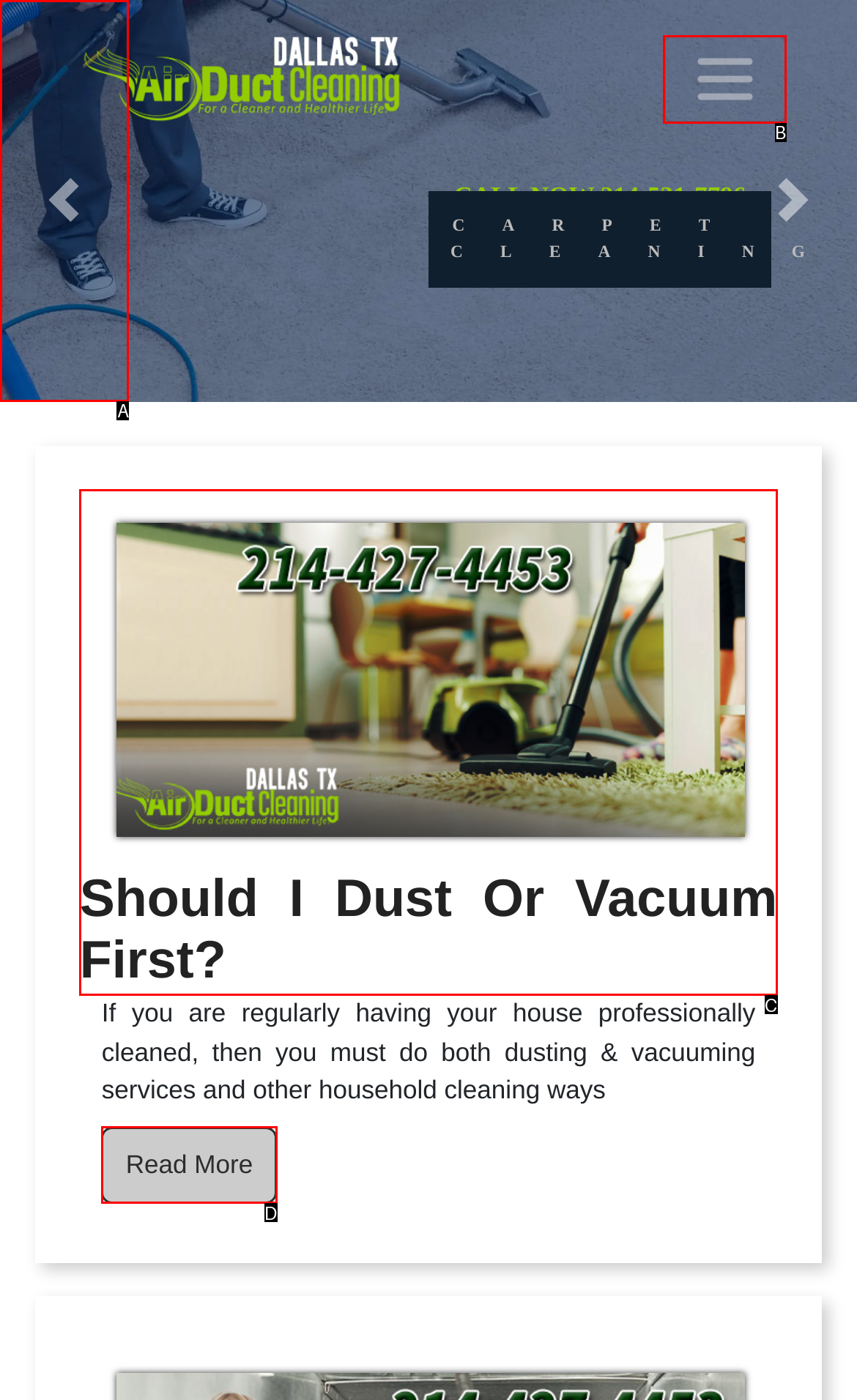Select the letter of the option that corresponds to: name="search" placeholder="Search what you want"
Provide the letter from the given options.

None